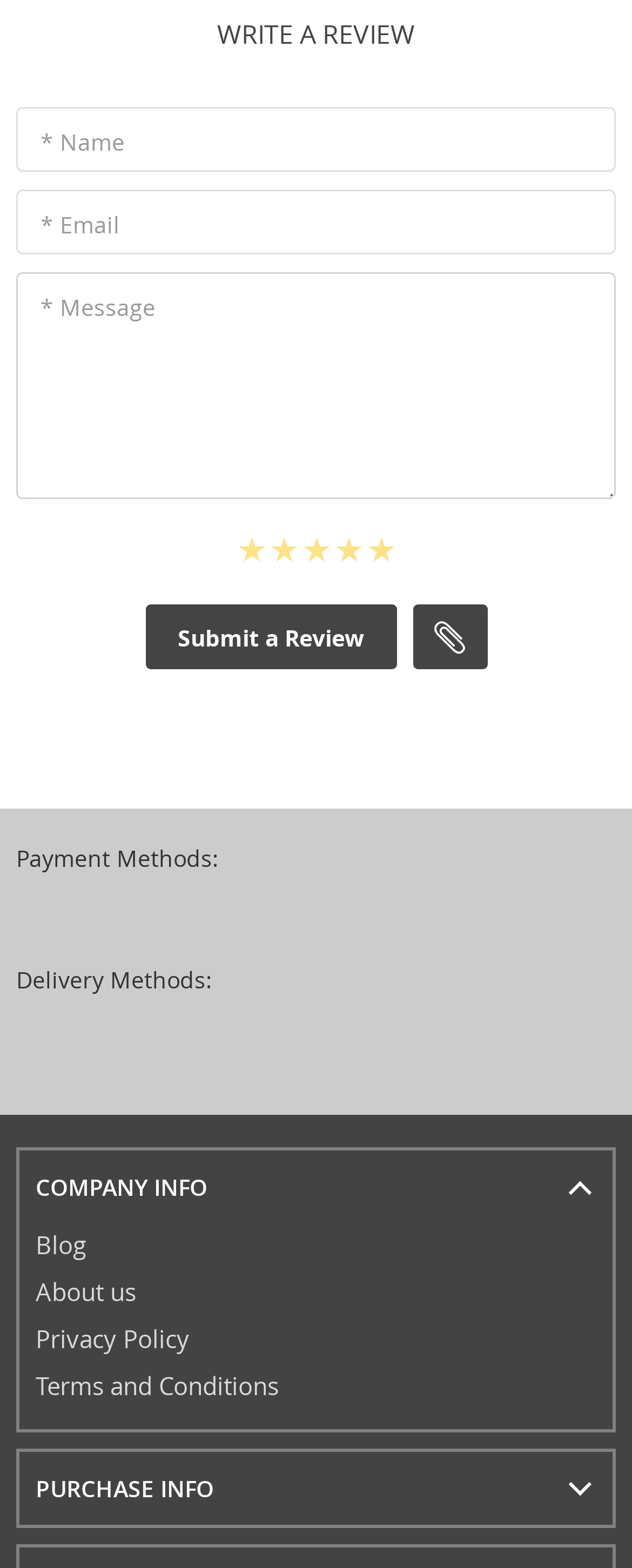What can be attached to the review?
With the help of the image, please provide a detailed response to the question.

The 'Attach file(s)' button is located next to the 'Submit a Review' button, and it contains a hidden 'Choose Files' button. This suggests that the user can attach one or more files to their review.